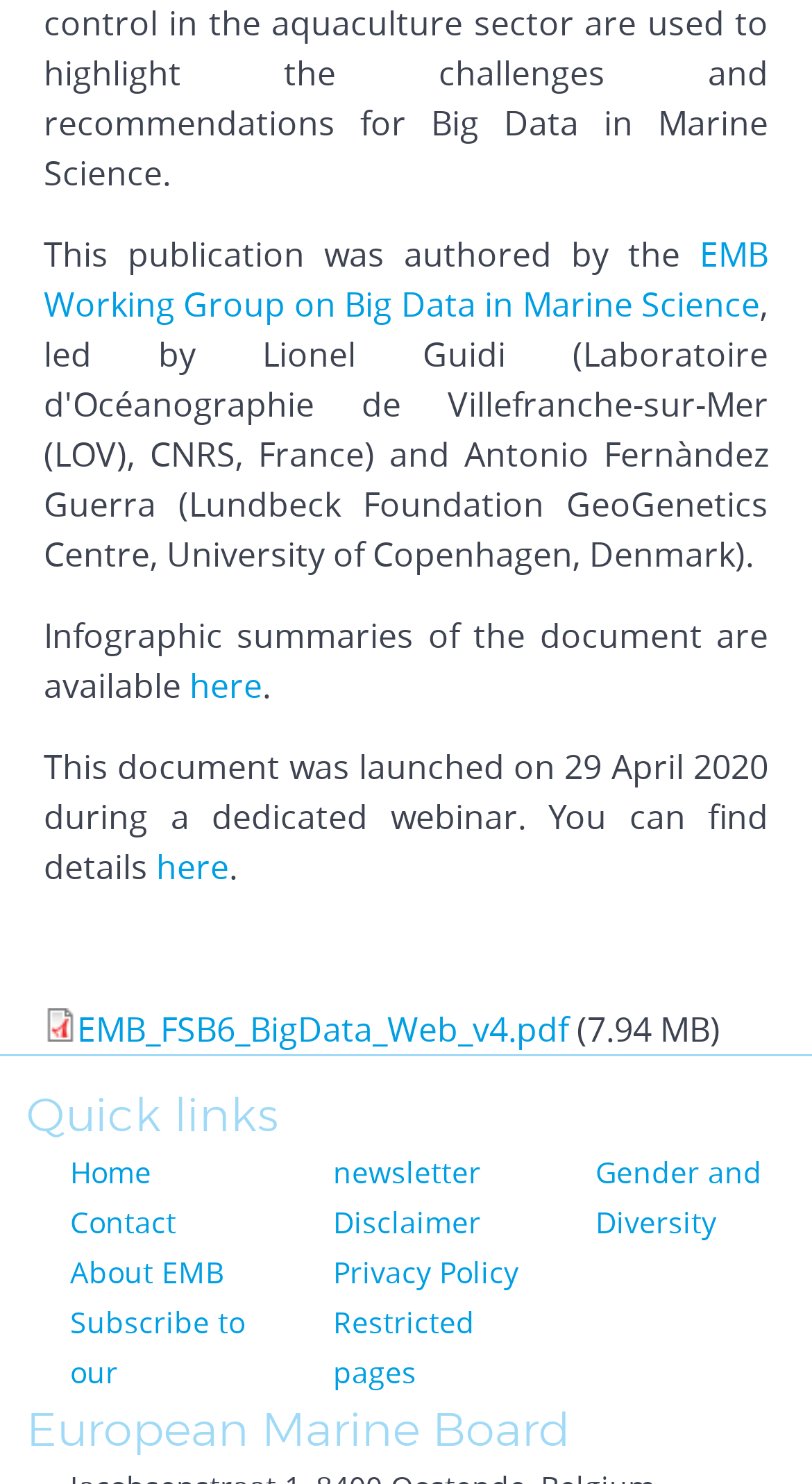Can you pinpoint the bounding box coordinates for the clickable element required for this instruction: "Learn about Gender and Diversity"? The coordinates should be four float numbers between 0 and 1, i.e., [left, top, right, bottom].

[0.734, 0.776, 0.939, 0.836]